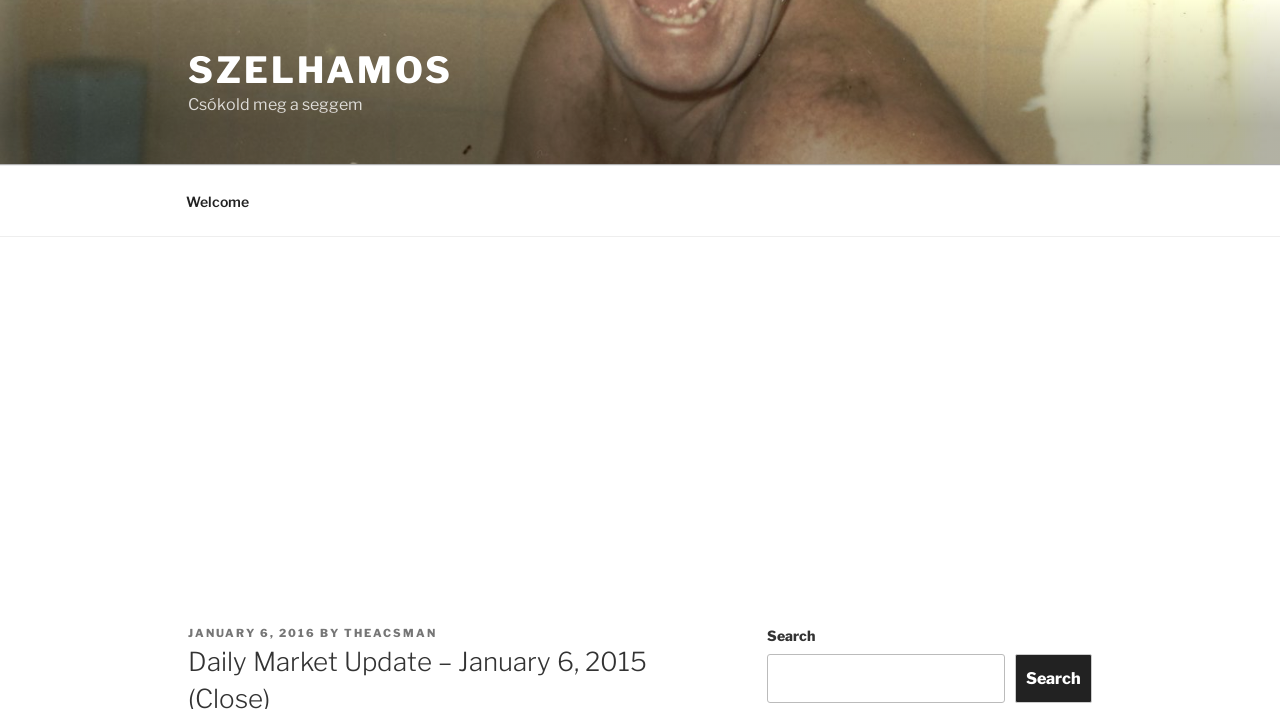Based on the element description January 6, 2016, identify the bounding box of the UI element in the given webpage screenshot. The coordinates should be in the format (top-left x, top-left y, bottom-right x, bottom-right y) and must be between 0 and 1.

[0.147, 0.883, 0.247, 0.903]